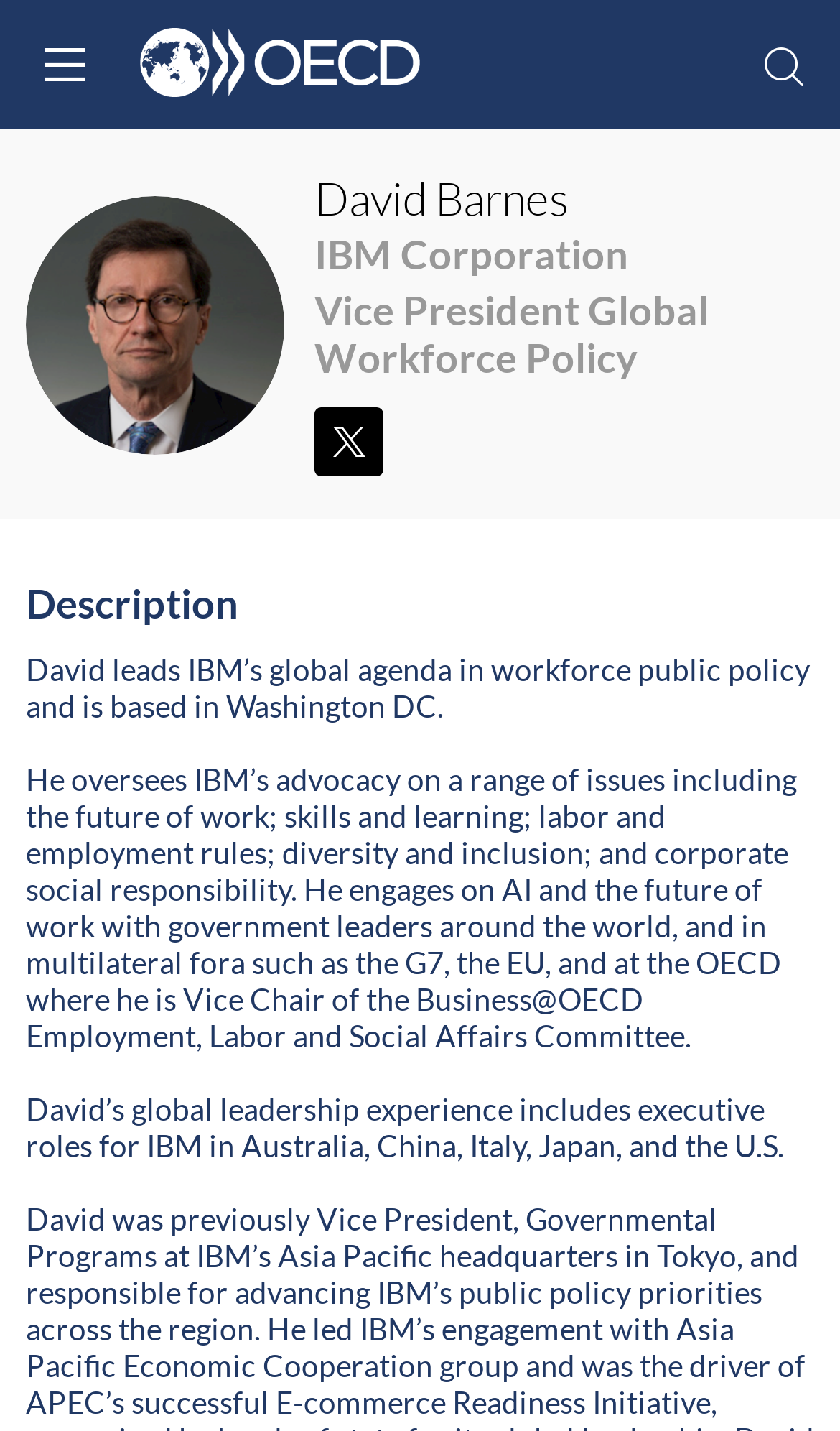What is the name of the person?
Craft a detailed and extensive response to the question.

I found the name 'David Barnes' in the heading element, which is likely to be the name of the person being referred to on this webpage.